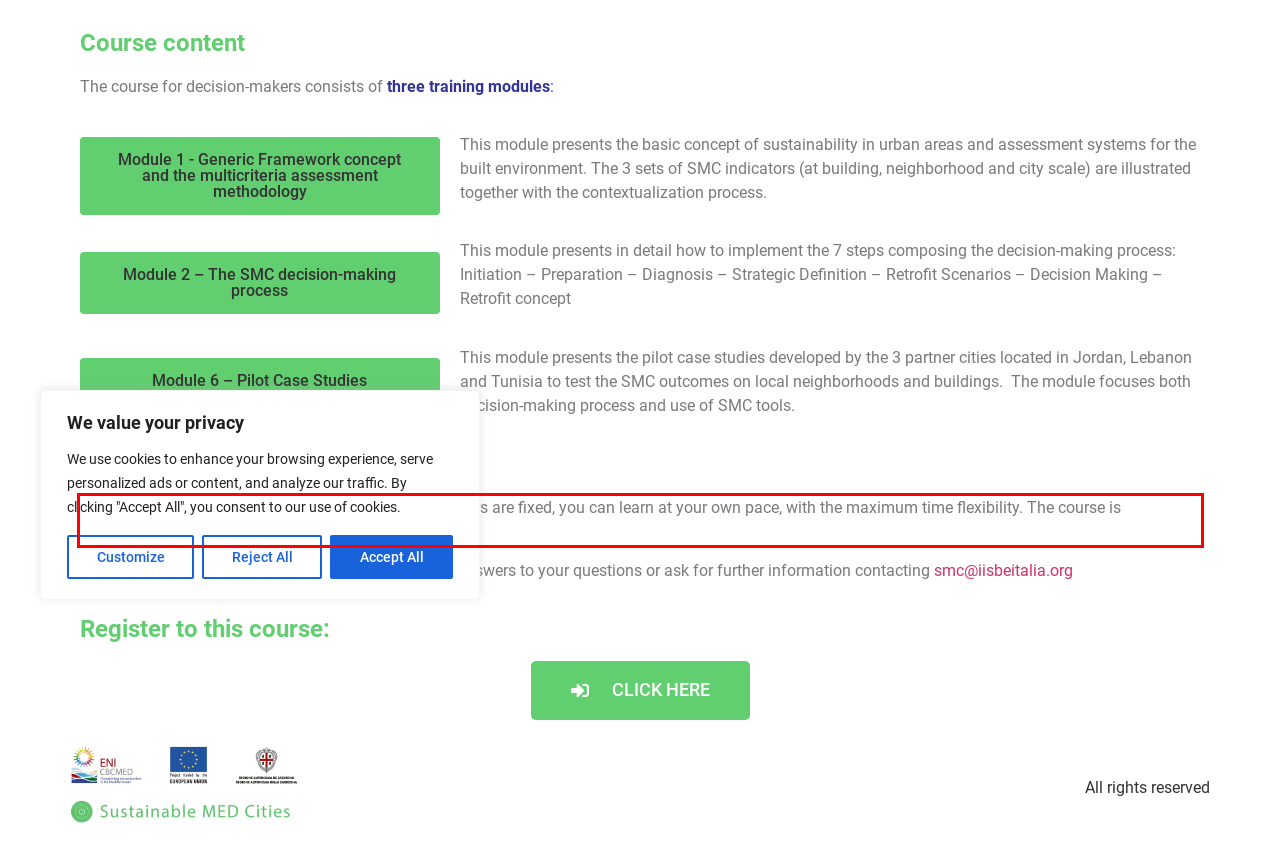Please identify the text within the red rectangular bounding box in the provided webpage screenshot.

It is a “self-learning” course: no timetables and calendars are fixed, you can learn at your own pace, with the maximum time flexibility. The course is completely for free.